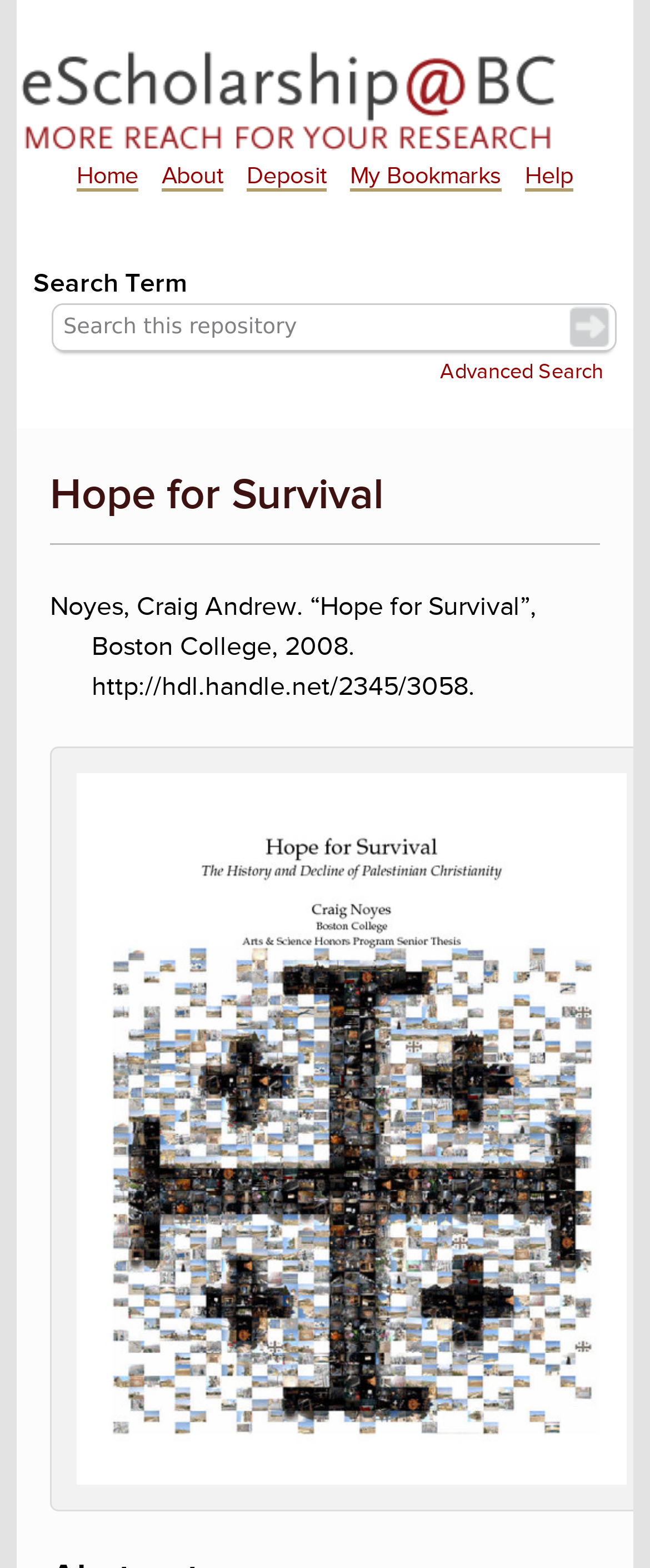Determine which piece of text is the heading of the webpage and provide it.

Hope for Survival